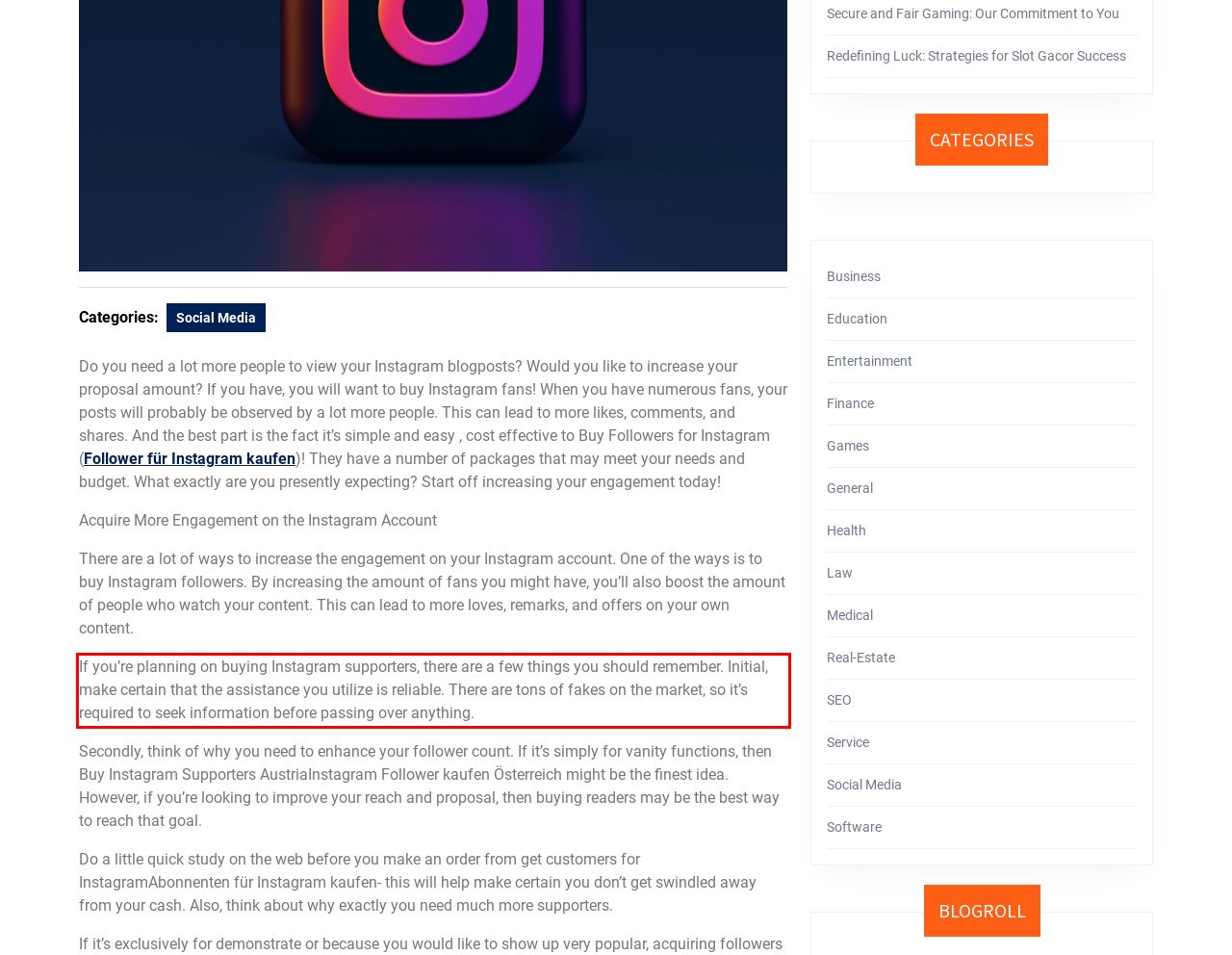You are presented with a webpage screenshot featuring a red bounding box. Perform OCR on the text inside the red bounding box and extract the content.

If you’re planning on buying Instagram supporters, there are a few things you should remember. Initial, make certain that the assistance you utilize is reliable. There are tons of fakes on the market, so it’s required to seek information before passing over anything.